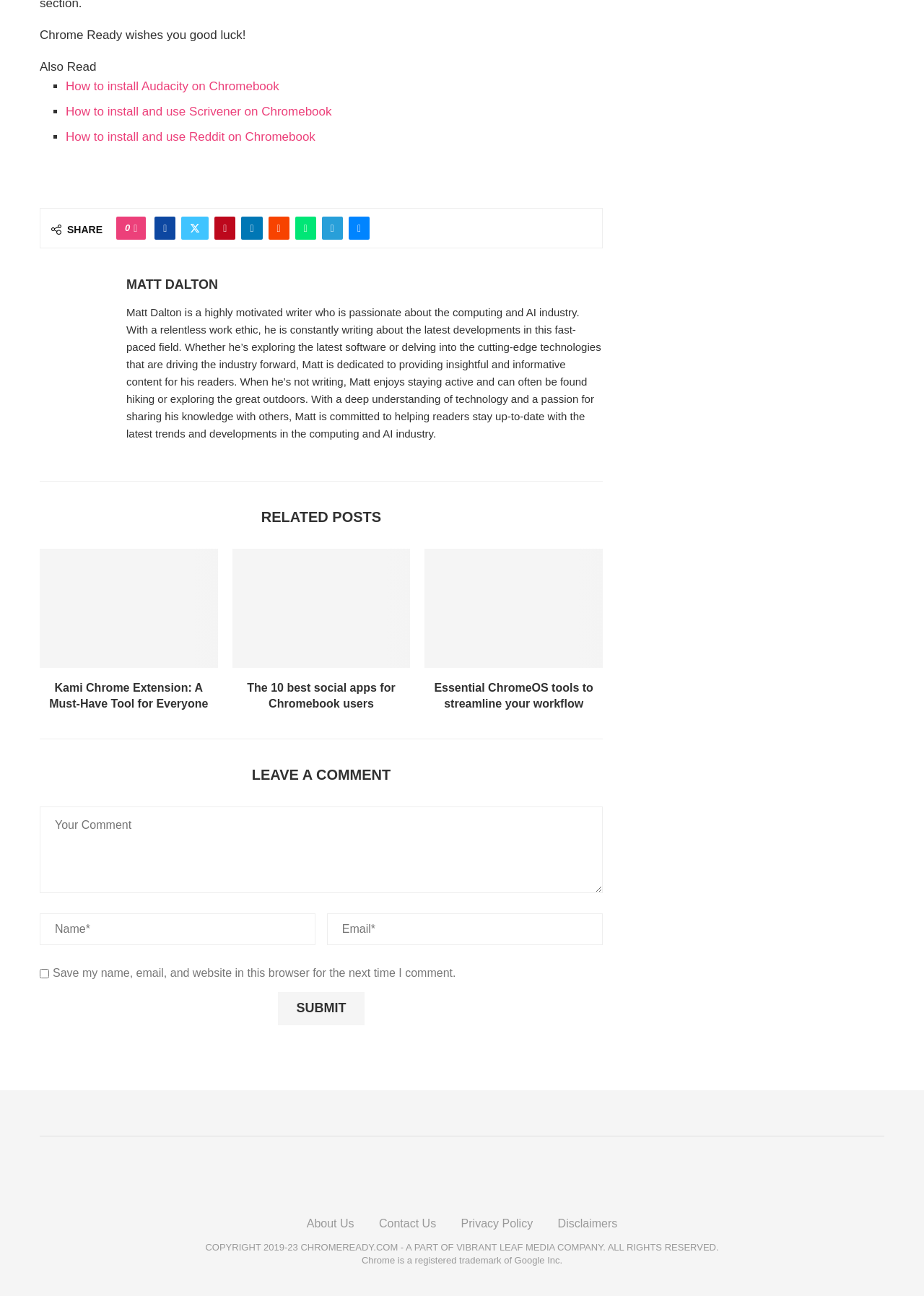What is the purpose of the checkbox?
Please interpret the details in the image and answer the question thoroughly.

The checkbox is located below the comment text box and has a bounding box coordinate of [0.043, 0.747, 0.053, 0.755]. The static text next to the checkbox explains its purpose: 'Save my name, email, and website in this browser for the next time I comment.'